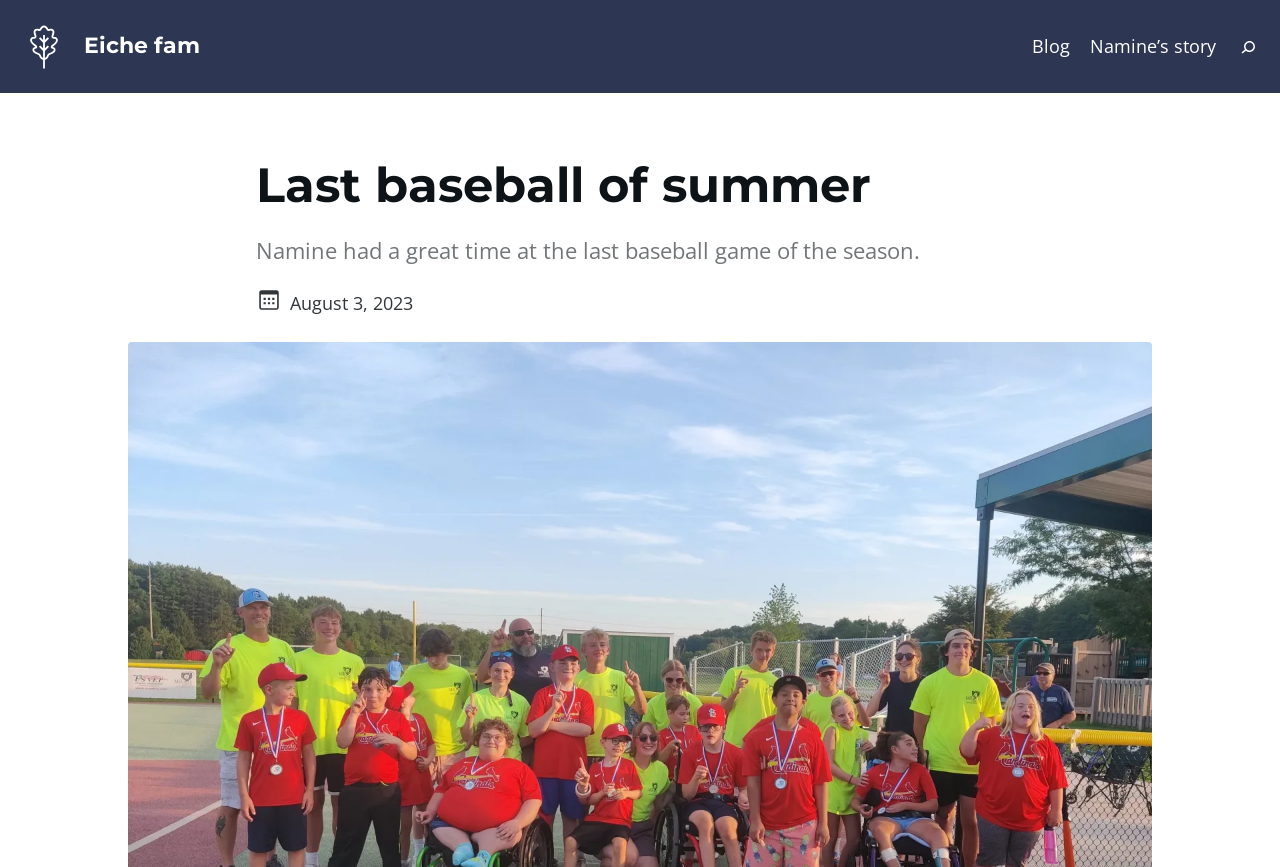When did Namine attend the last baseball game?
Give a detailed explanation using the information visible in the image.

The webpage contains a time element with the text 'August 3, 2023', which suggests that Namine attended the last baseball game on this date.